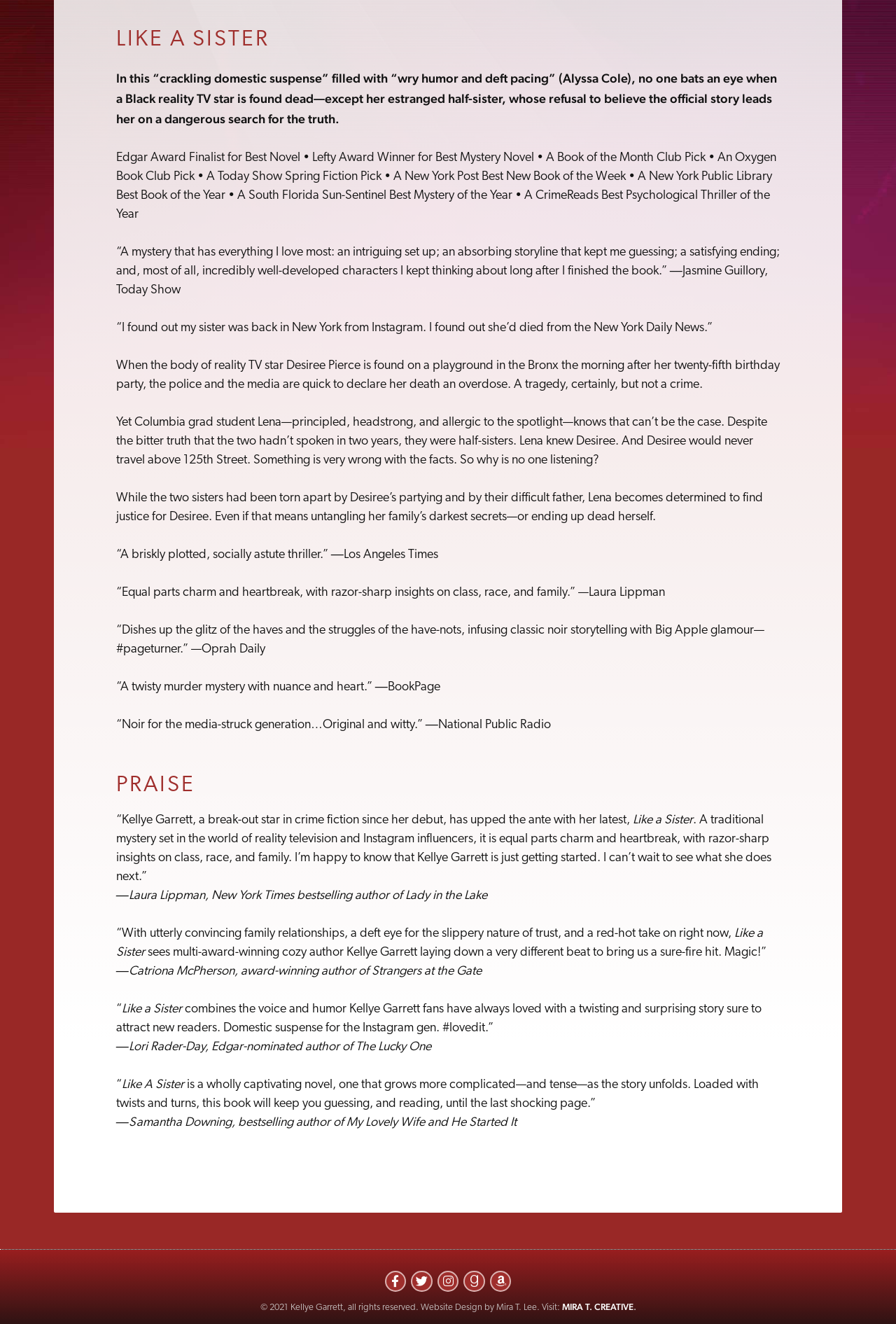From the webpage screenshot, identify the region described by Facebook-f. Provide the bounding box coordinates as (top-left x, top-left y, bottom-right x, bottom-right y), with each value being a floating point number between 0 and 1.

[0.429, 0.96, 0.453, 0.976]